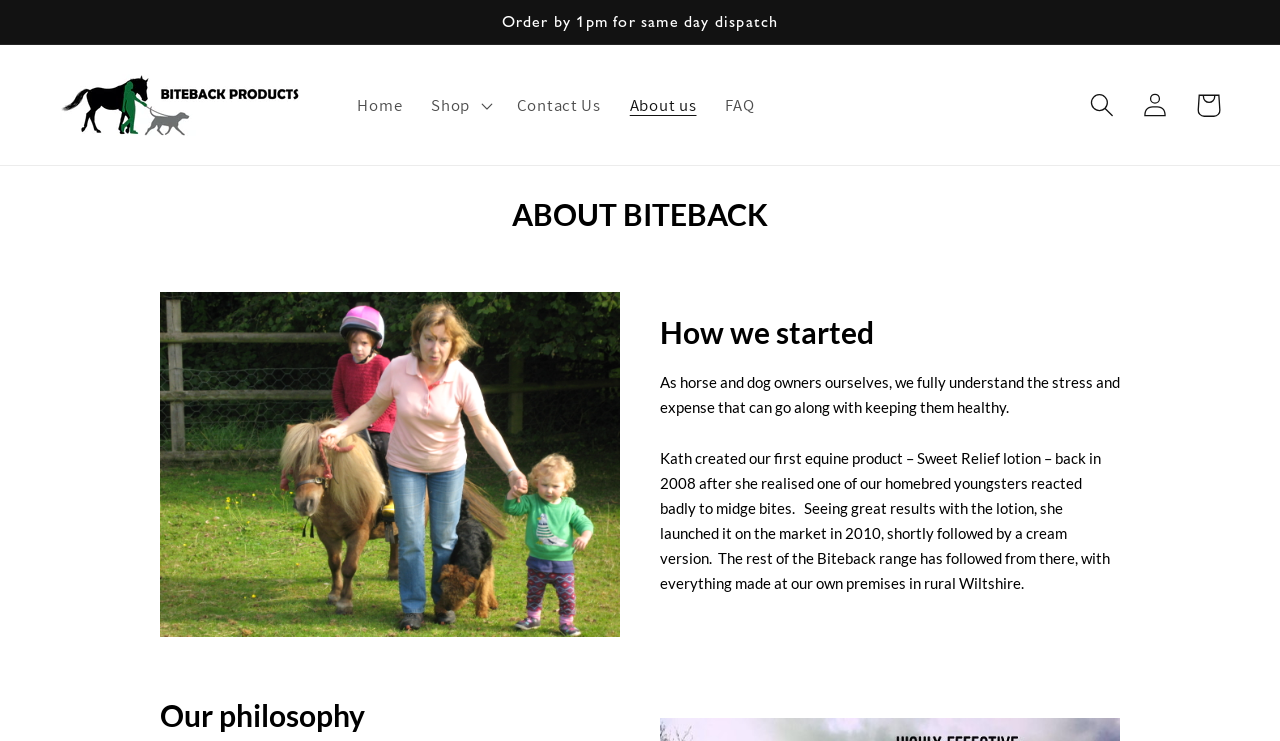Please identify the bounding box coordinates of the element I need to click to follow this instruction: "Search for products".

[0.841, 0.106, 0.882, 0.178]